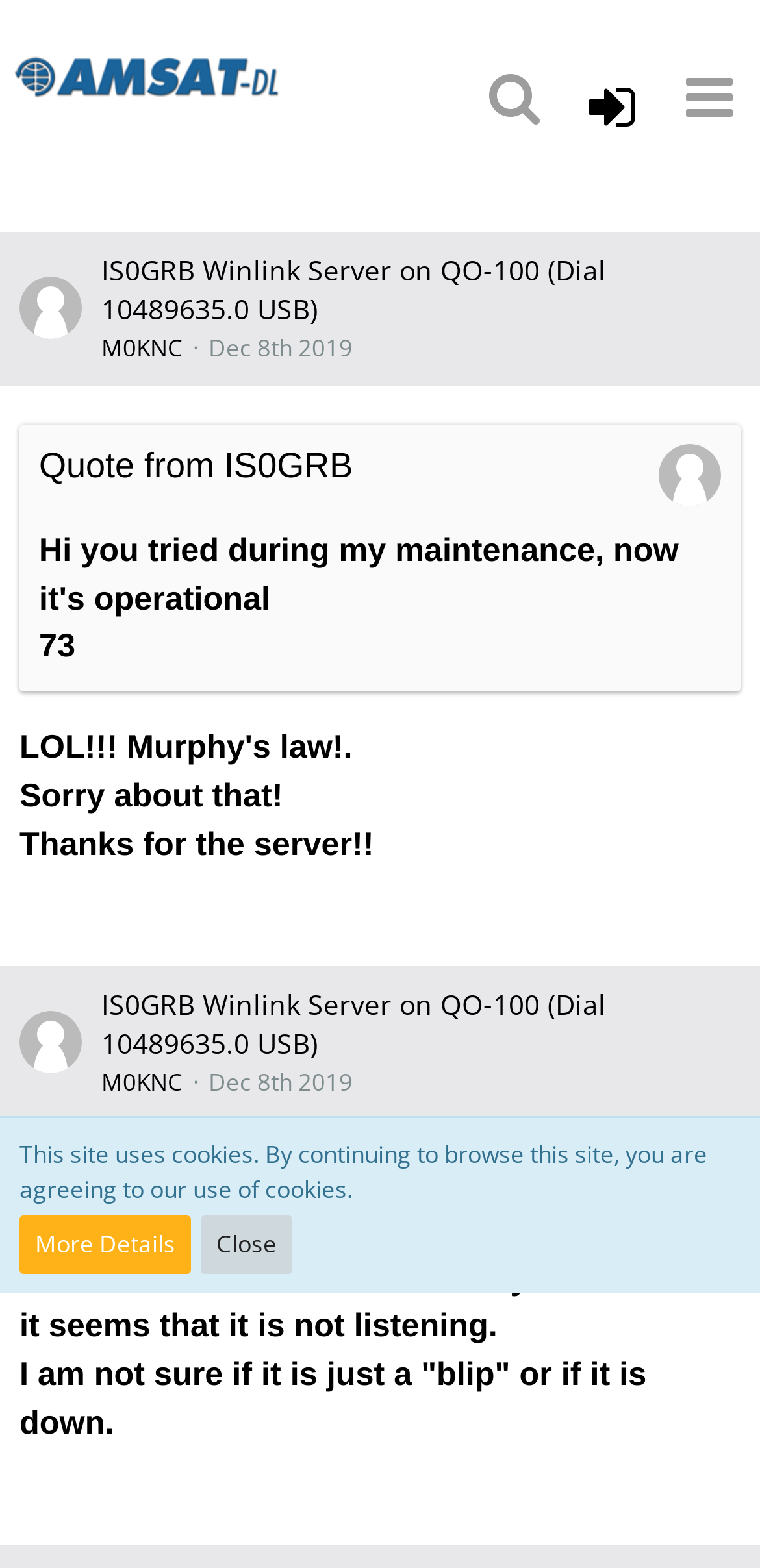Determine the bounding box coordinates for the element that should be clicked to follow this instruction: "Search the forum". The coordinates should be given as four float numbers between 0 and 1, in the format [left, top, right, bottom].

[0.626, 0.037, 0.728, 0.087]